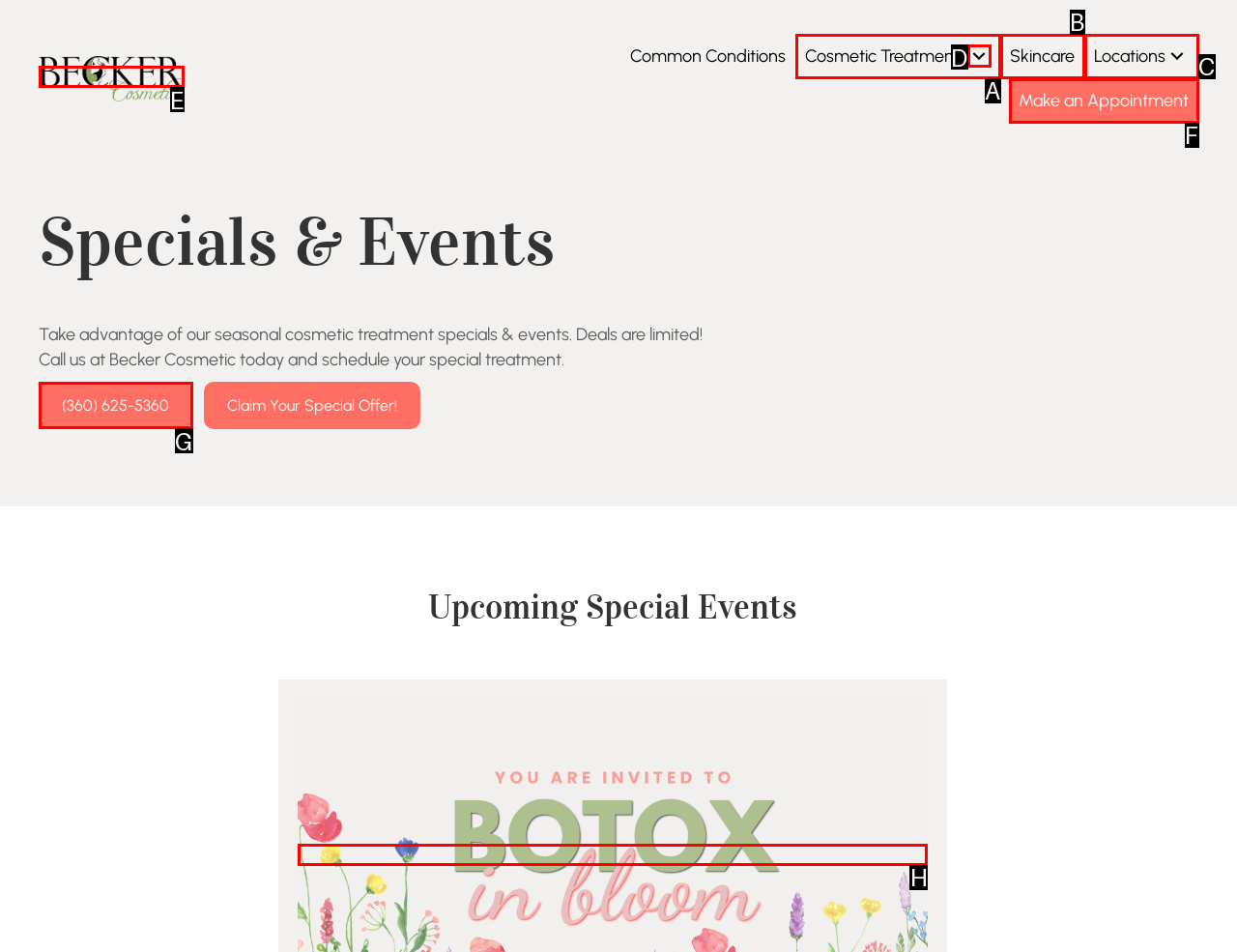Using the provided description: Make an Appointment, select the HTML element that corresponds to it. Indicate your choice with the option's letter.

F